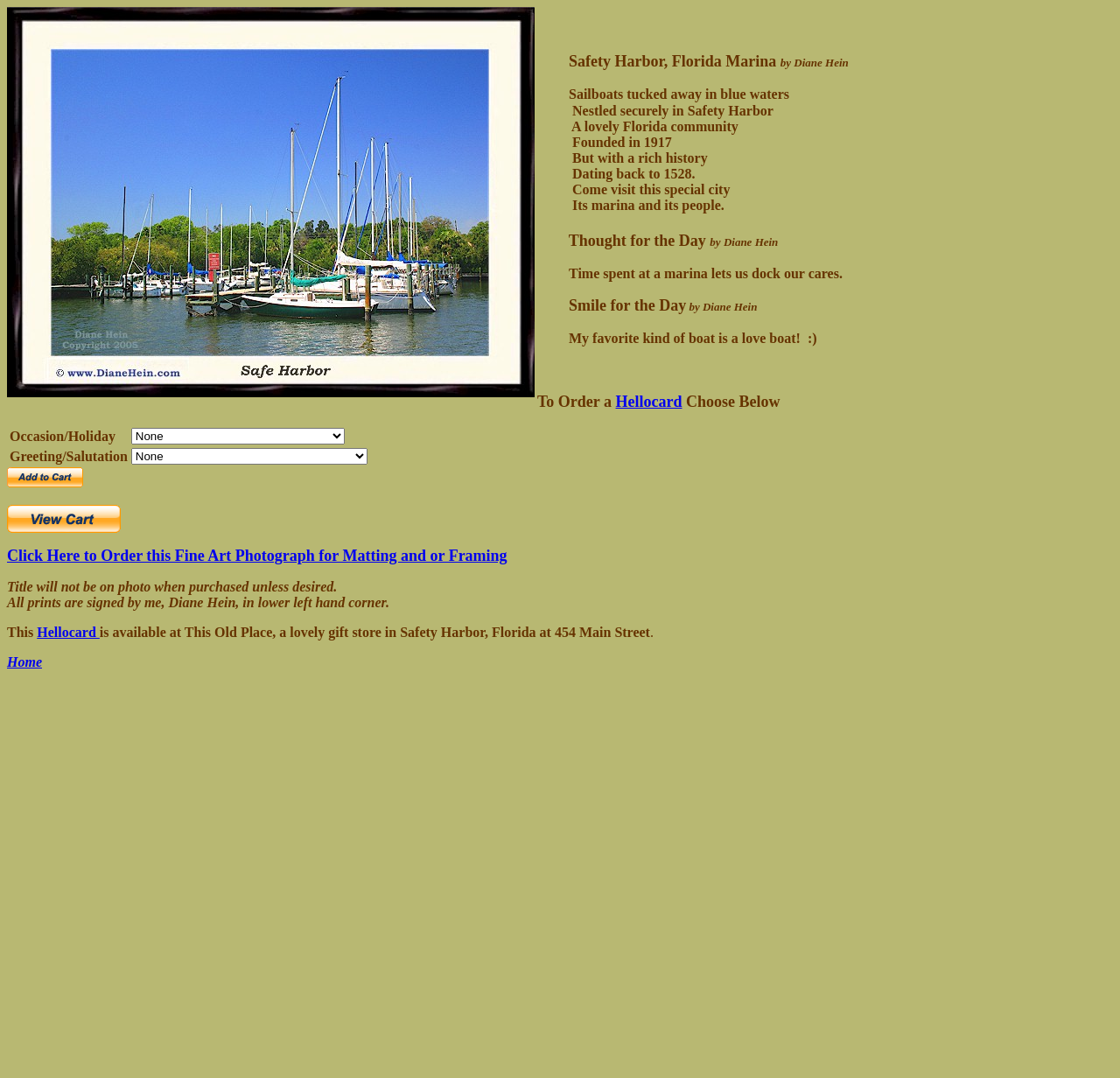Please answer the following question using a single word or phrase: What is the name of the gift store mentioned in the webpage?

This Old Place